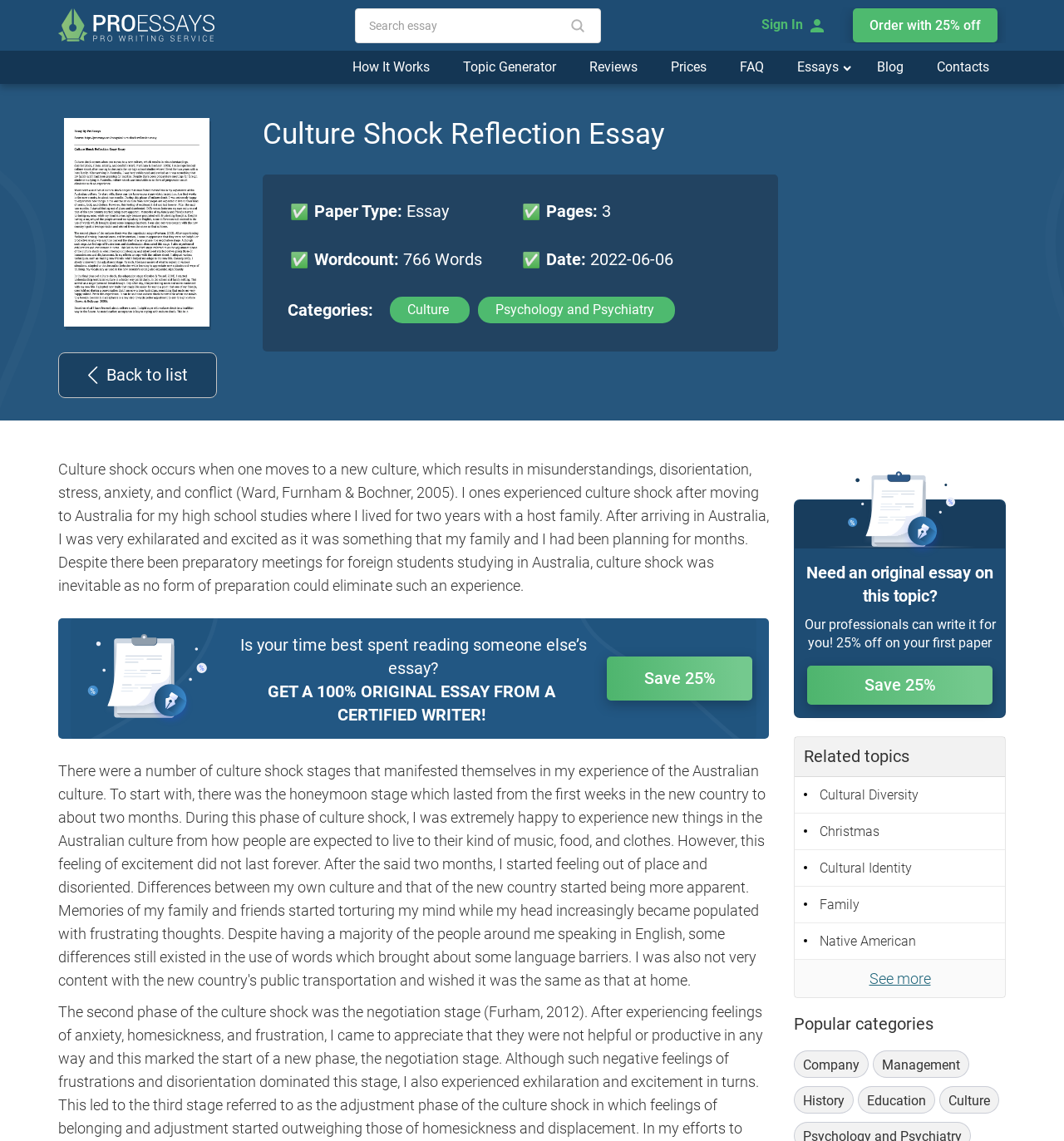Pinpoint the bounding box coordinates of the clickable element to carry out the following instruction: "Read the blog."

[0.809, 0.044, 0.865, 0.074]